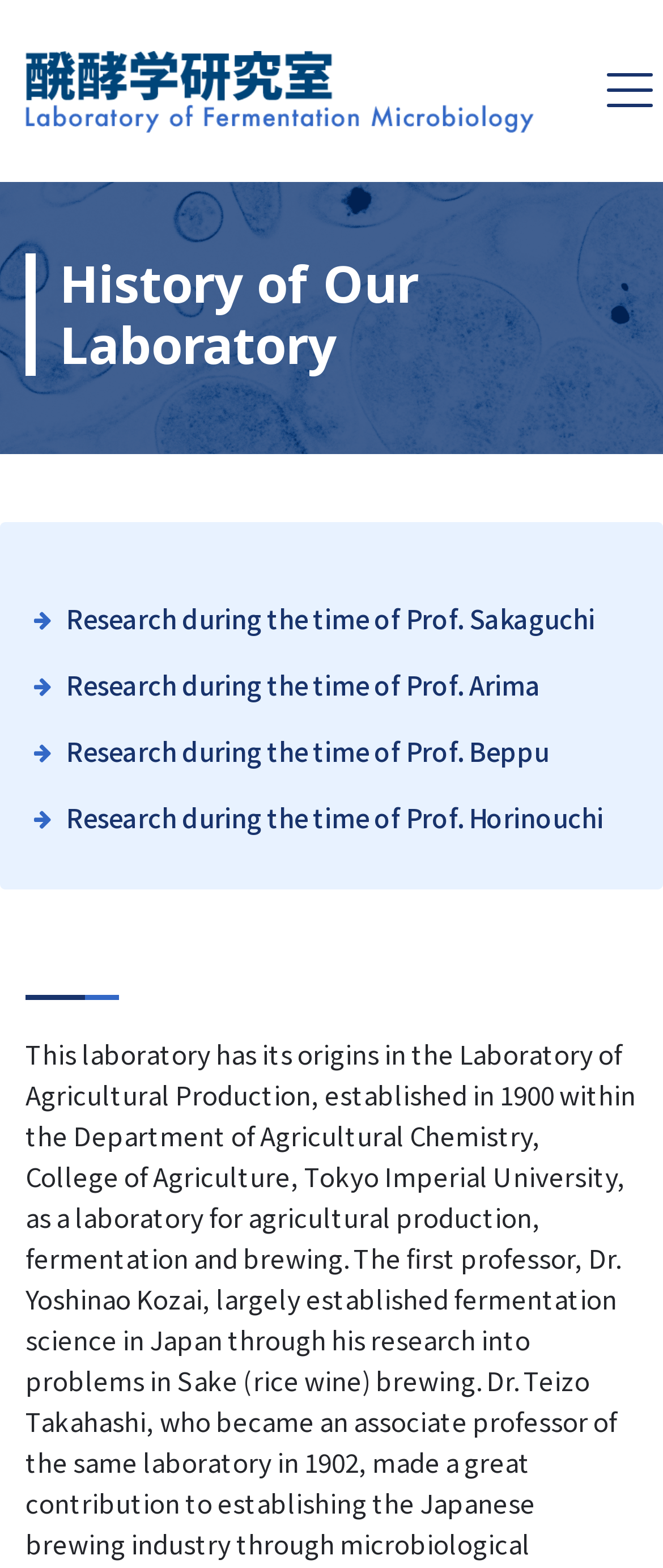Please find and generate the text of the main heading on the webpage.

History of Our Laboratory